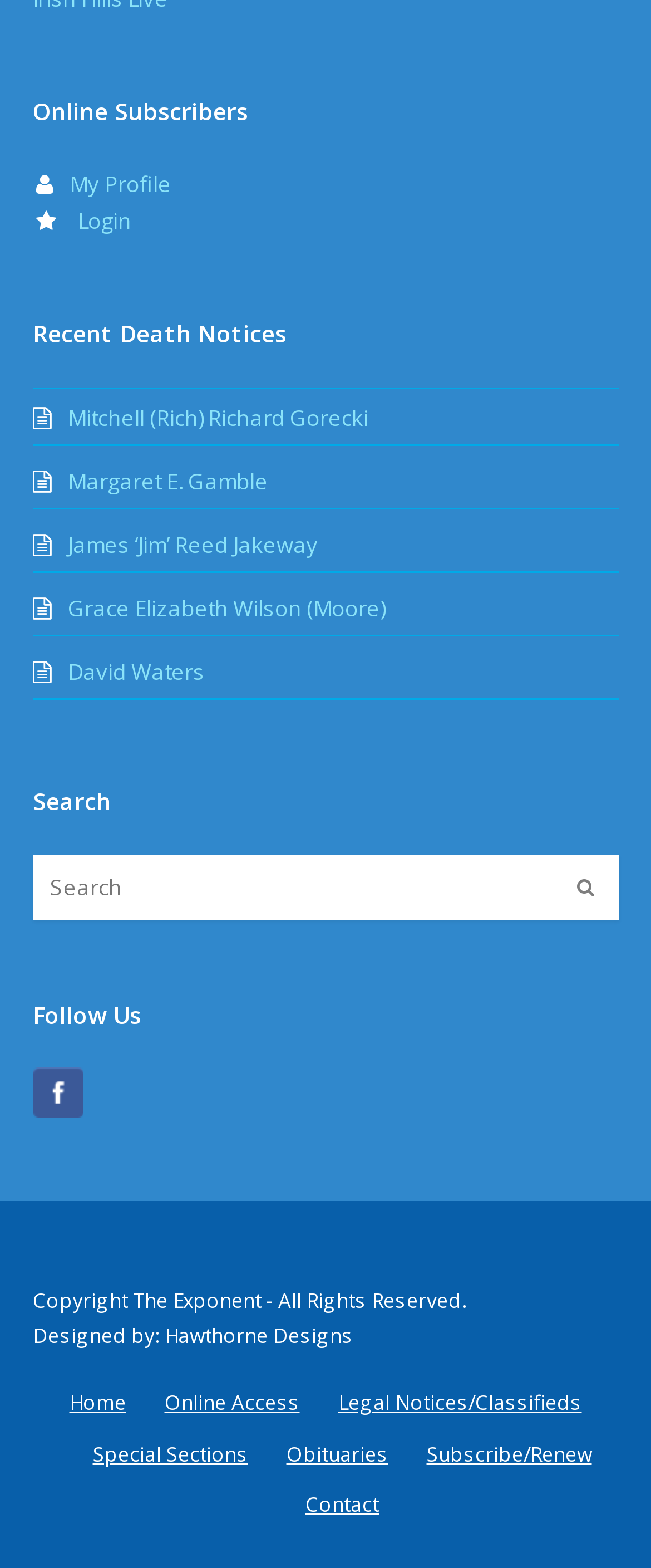Examine the screenshot and answer the question in as much detail as possible: What is the copyright information?

I found a section at the bottom of the webpage with copyright information, which states 'Copyright The Exponent - All Rights Reserved'.